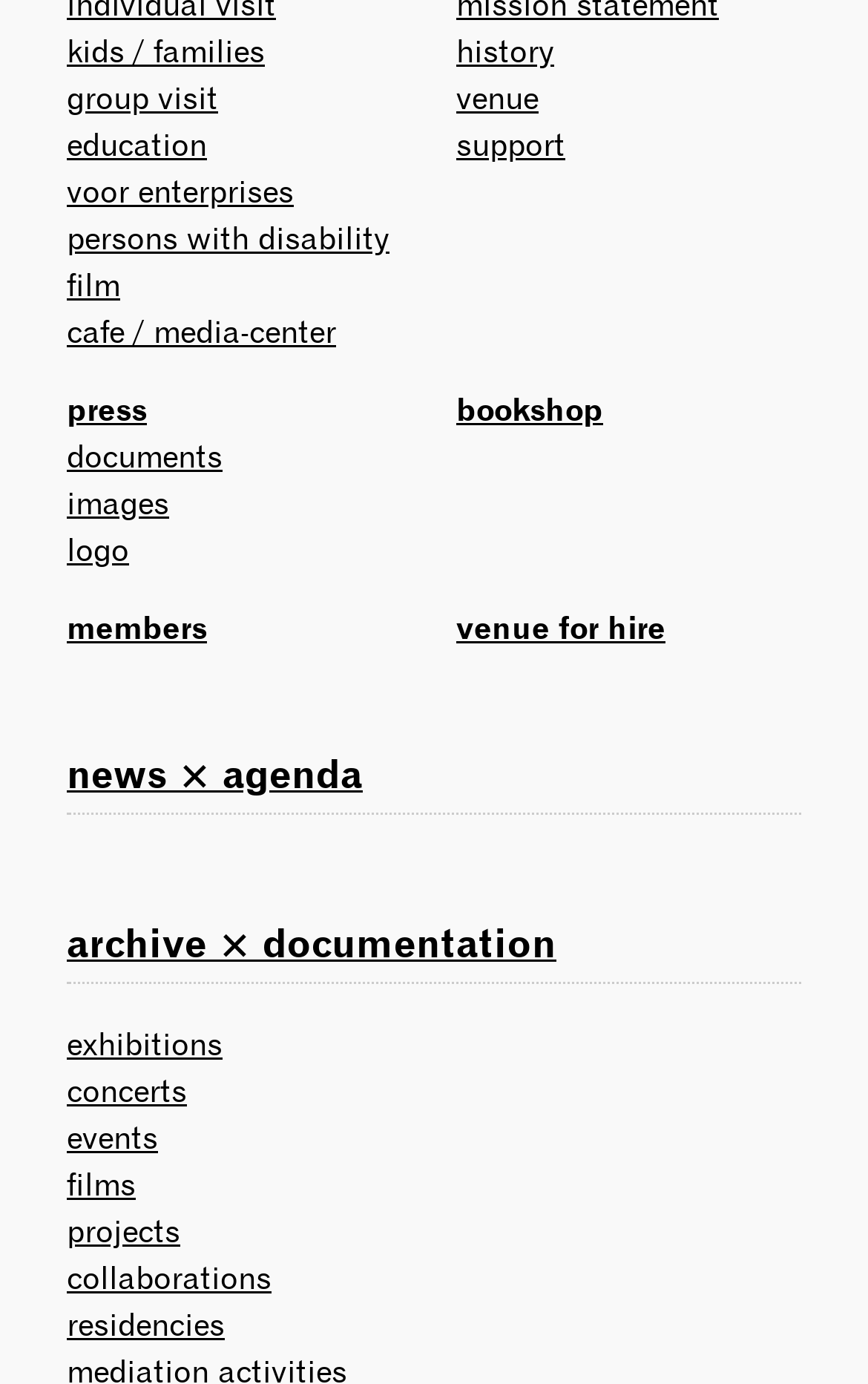What is the last link in the list of events?
Based on the image, answer the question with as much detail as possible.

I looked at the list of links that seem to be related to events, which are 'exhibitions', 'concerts', 'events', 'films', 'projects', 'collaborations', and 'residencies'. The last one is 'residencies'.